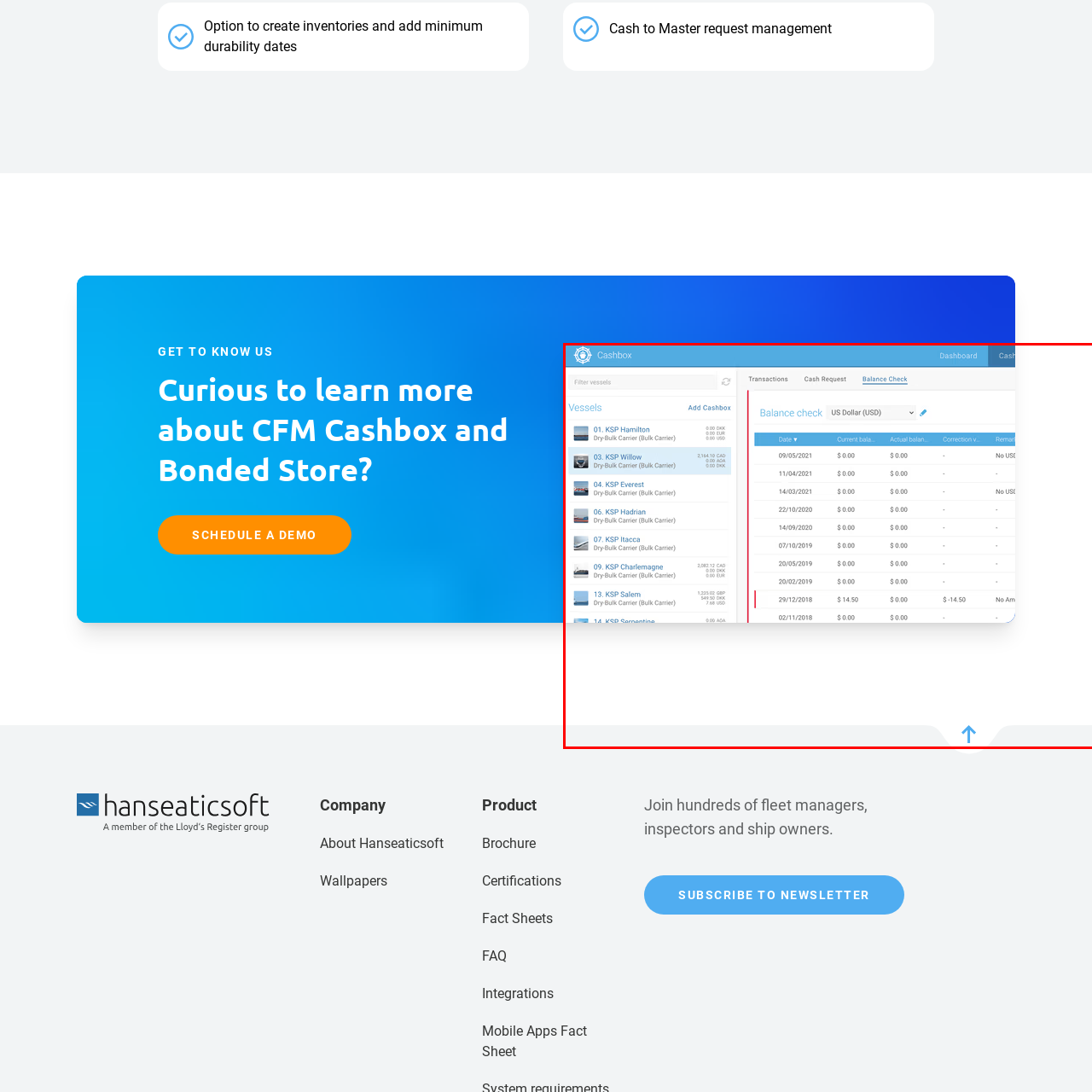Describe the scene captured within the highlighted red boundary in great detail.

The image displays a user interface for a cash management system, specifically the "Cashbox" module. The top section features a navigation bar with tabs labeled "Transactions," "Cash Request," and "Balance Check," indicating the active view is the Balance Check. Below the tabs, a dropdown menu allows users to select the currency for balance checks, currently set to "US Dollar."

The main area presents a detailed table listing balance check records. The left column notes dates, with entries ranging from 2018 to 2021, reflecting when the balance checks were recorded. Corresponding columns display key financial data including "Current balance," "Actual balance," "Correction," and "Remarks." Most rows show zero or no values, reflecting unrecorded transactions or corrections, except for the entry from December 2021, which indicates a balance check of $14.50.

On the left side, there is a pane labeled "Vessels," featuring a list of vessels with their respective details, including names and types—primarily bulk carriers. There is an "Add Cashbox" button for adding new entries, enhancing the interface's utility for fleet management professionals. The design is clean and functional, aiming for efficient cash flow management in maritime operations.